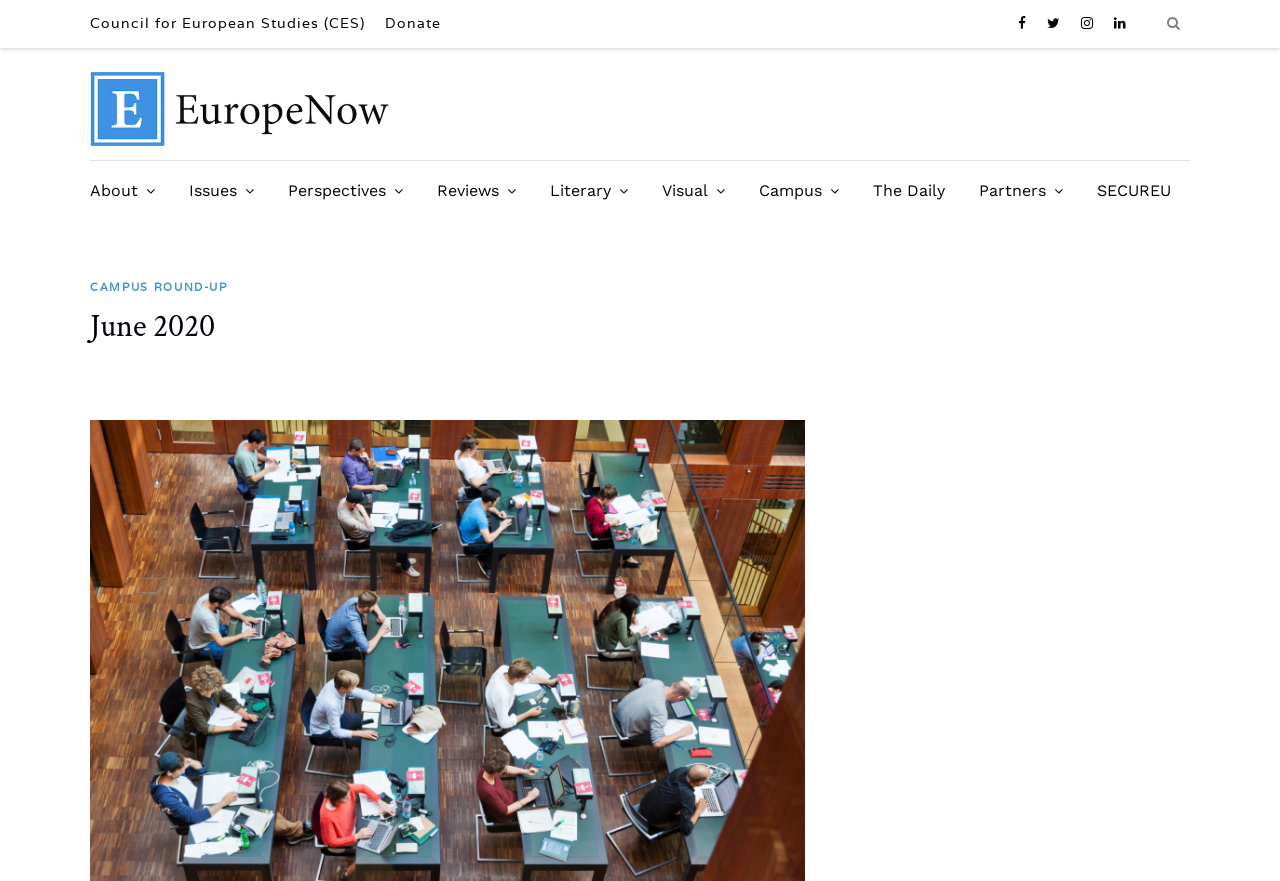Respond to the following query with just one word or a short phrase: 
What is the name of the website?

EuropeNow